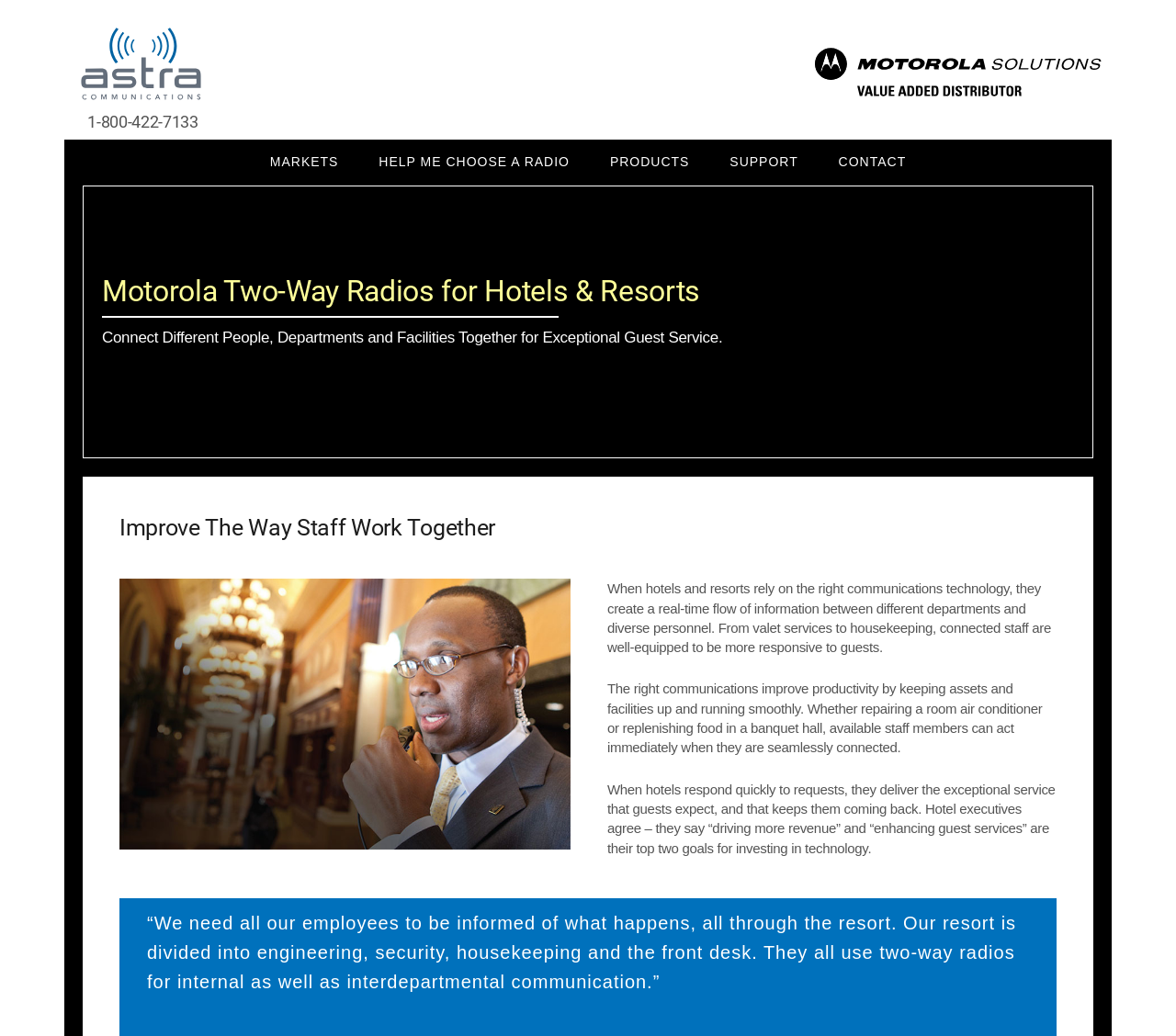What is the benefit of using two-way radios in hotels?
Using the image, give a concise answer in the form of a single word or short phrase.

Increase productivity